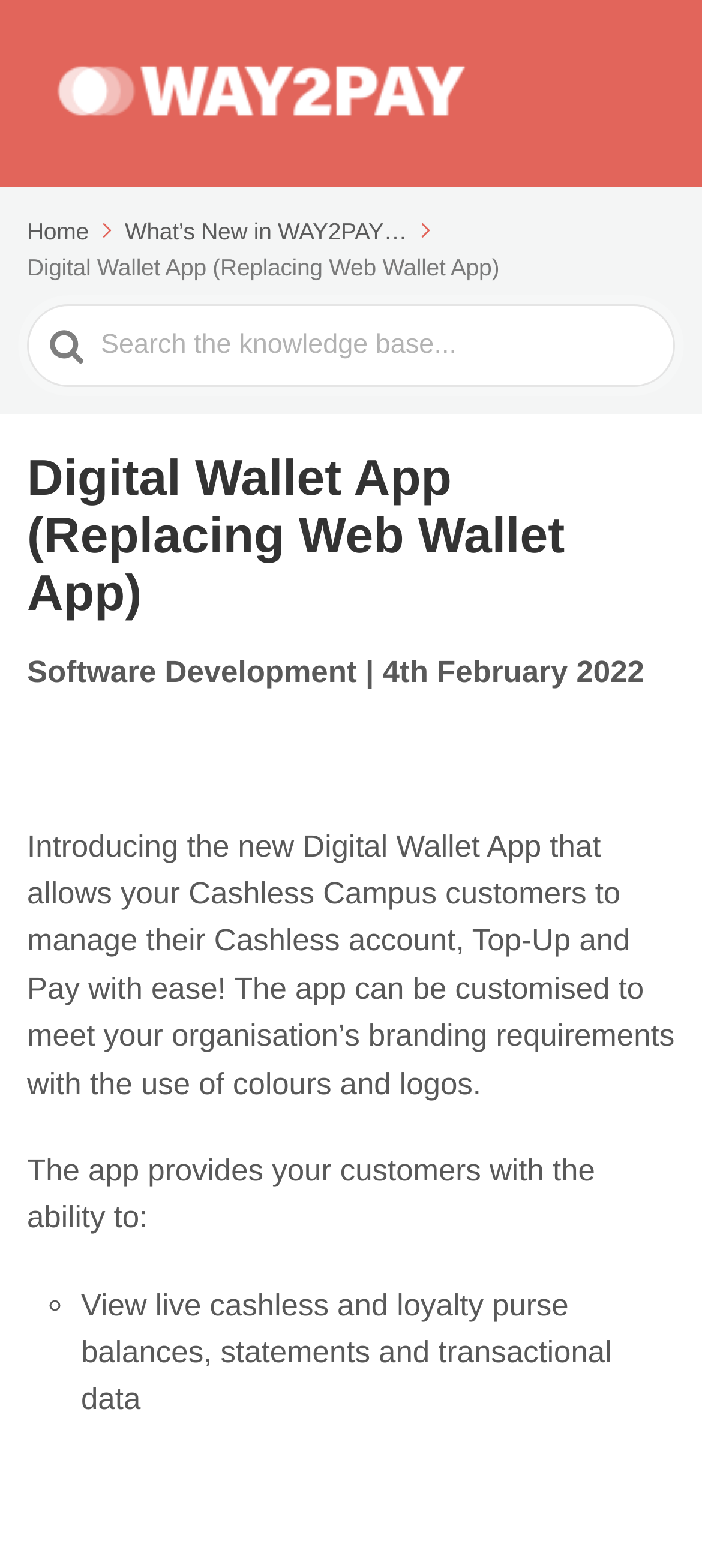Can you look at the image and give a comprehensive answer to the question:
When was the software development updated?

The webpage mentions 'Software Development | 4th February 2022' which indicates the date of the software development update.